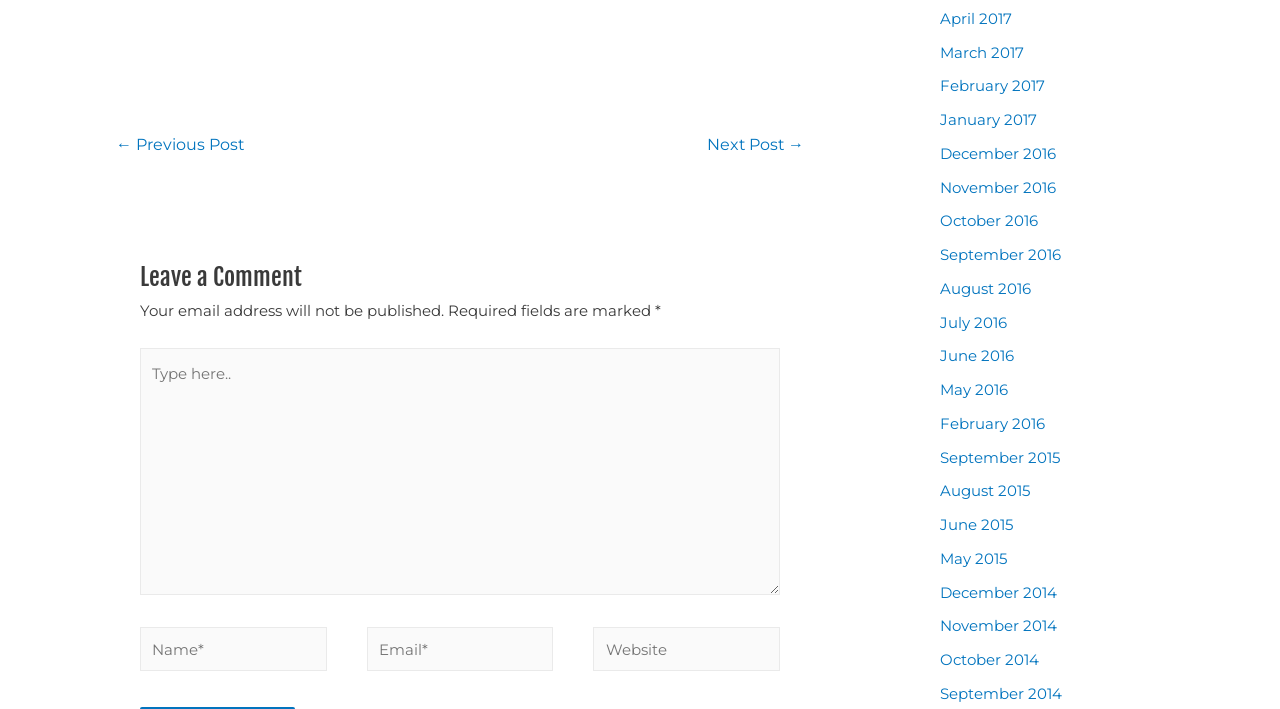What is required to leave a comment?
Provide a comprehensive and detailed answer to the question.

The comment form on the webpage includes fields for 'Name', 'Email', and 'Website', but only 'Name' and 'Email' are marked as required fields, indicated by an asterisk (*) symbol. This suggests that users must enter their name and email address to leave a comment, but providing a website is optional.